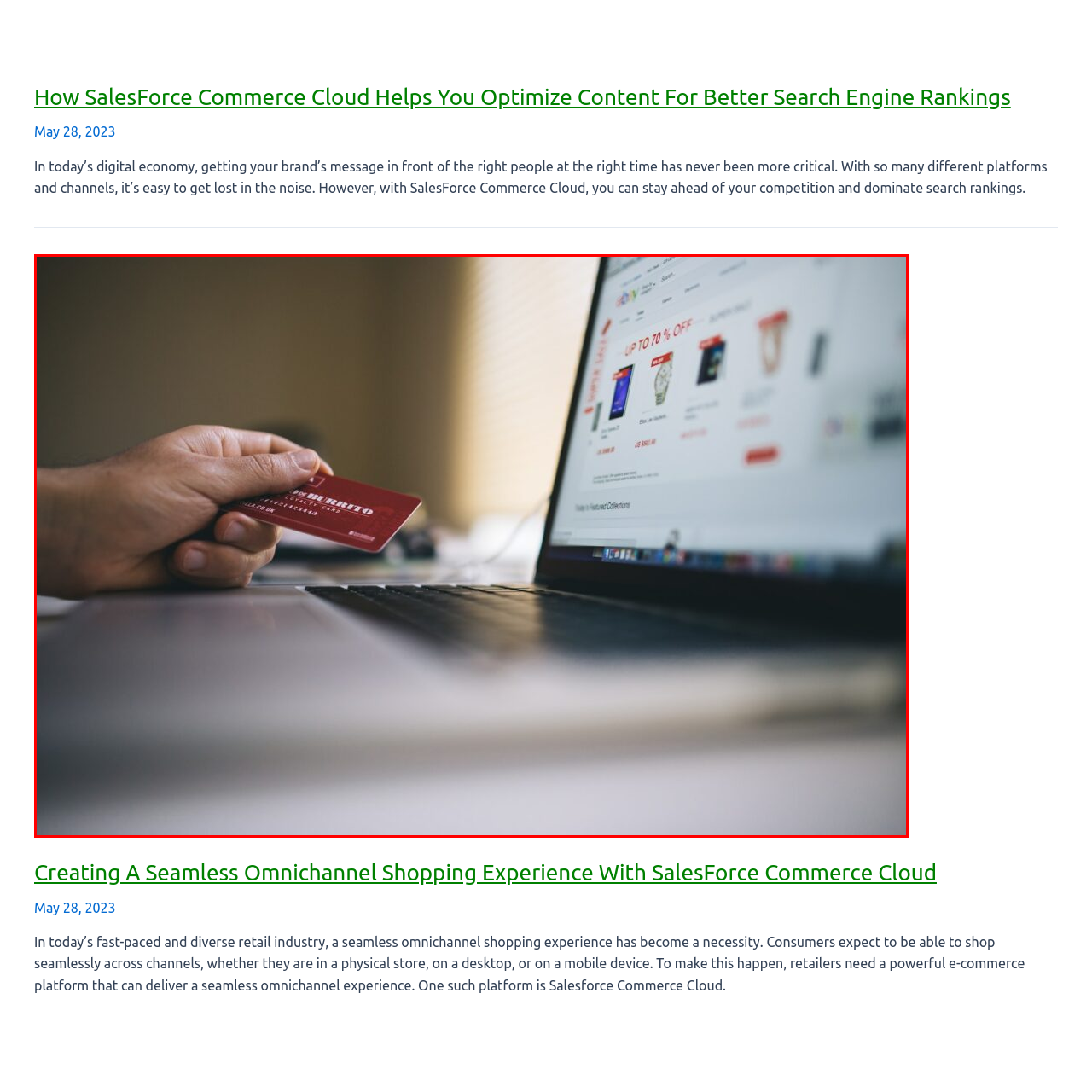What is displayed on the laptop screen?
Refer to the image highlighted by the red box and give a one-word or short-phrase answer reflecting what you see.

An online shopping interface